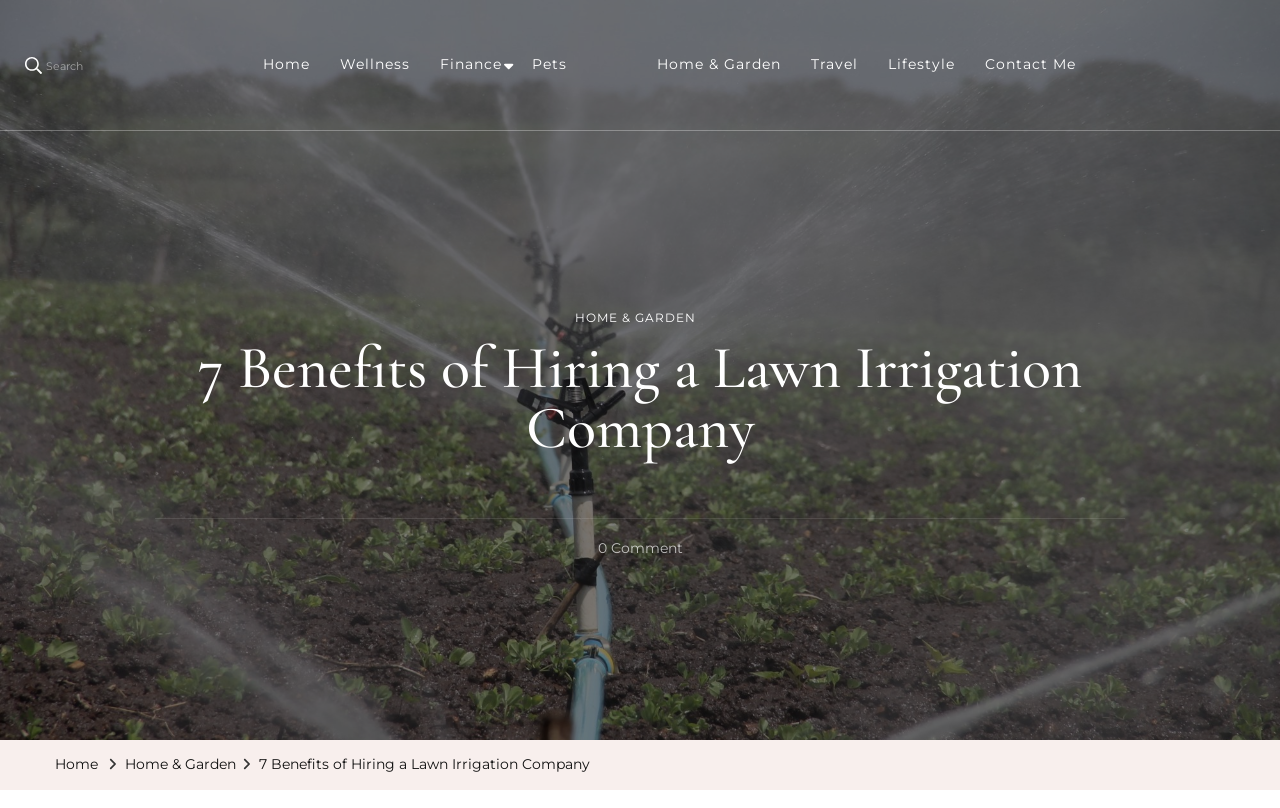Please specify the bounding box coordinates of the element that should be clicked to execute the given instruction: 'check comments on 7 benefits of hiring a lawn irrigation company'. Ensure the coordinates are four float numbers between 0 and 1, expressed as [left, top, right, bottom].

[0.467, 0.661, 0.533, 0.698]